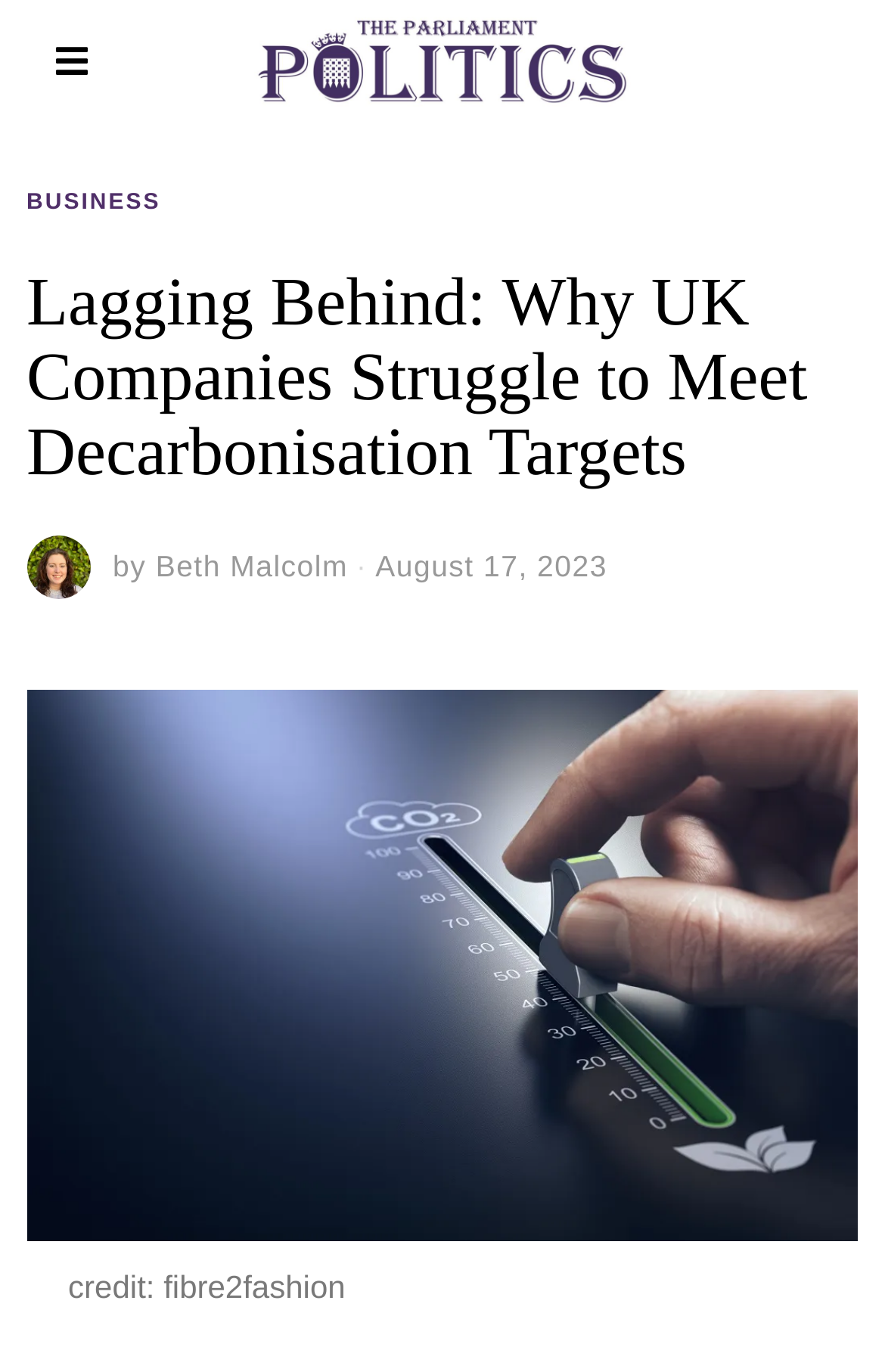What is the category of the article?
Can you offer a detailed and complete answer to this question?

I found the category of the article by looking at the header section, where I saw a link with the text 'BUSINESS', which suggests that the article belongs to this category.